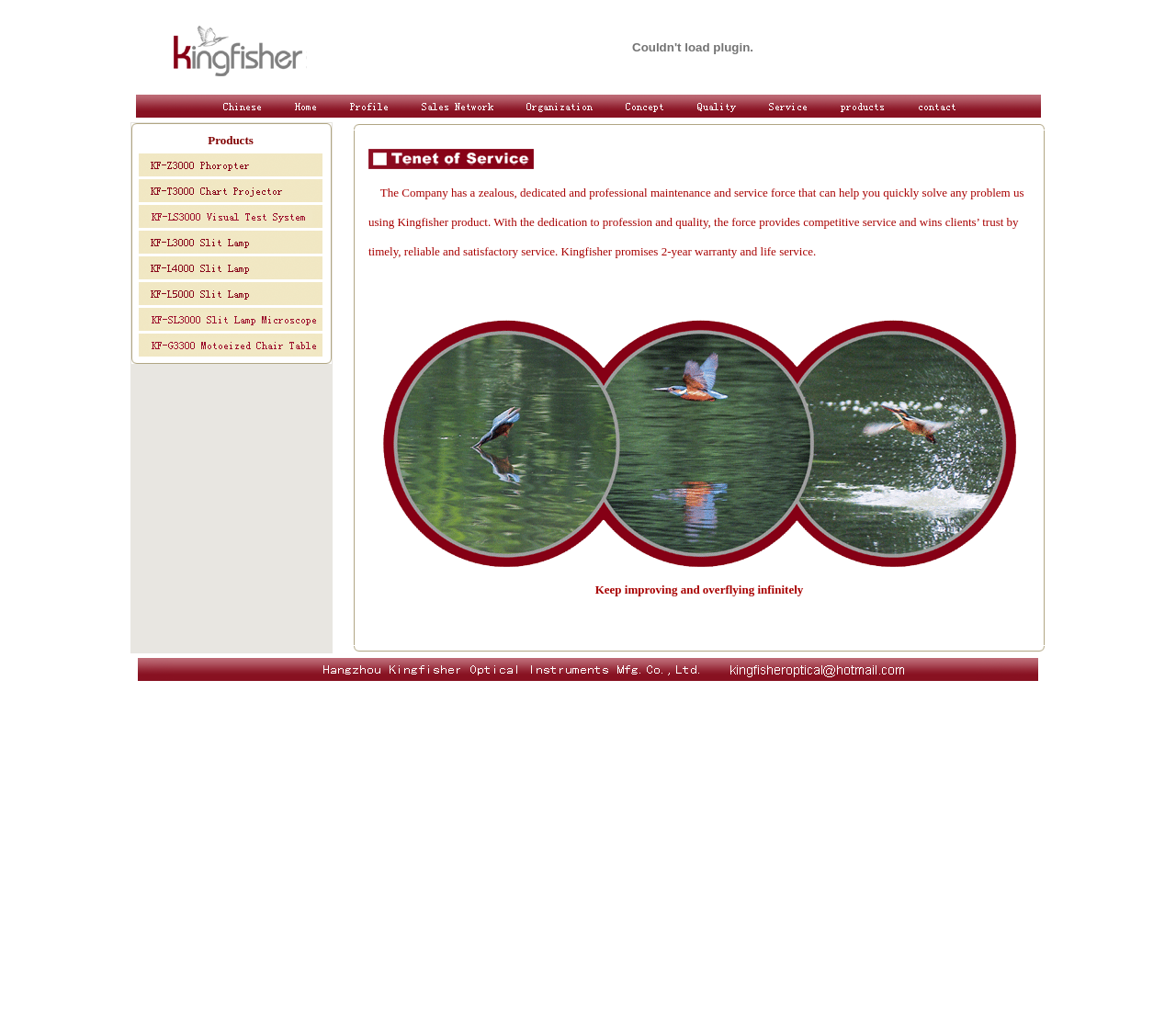Detail the various sections and features of the webpage.

The webpage is about the "Service" provided by a company, likely Kingfisher. At the top, there is a layout table with two rows. The first row contains a table with an image and a disabled plugin object. The second row has an image.

Below the top section, there is a table with a single row and two columns. The first column has a header cell with the text "Products" and a table with multiple rows and columns. Each cell in this table contains an image. The second column has a grid cell with a brief description of the company's service force, followed by a table with multiple rows and columns. Each cell in this table also contains an image.

The description of the company's service force is: "The Company has a zealous, dedicated and professional maintenance and service force that can help you quickly solve any problem using Kingfisher product. With the dedication to profession and quality, the force provides competitive service and wins clients’ trust by timely, reliable and satisfactory service. Kingfisher promises 2-year warranty and life service. Keep improving and overflying infinitely."

There are a total of 17 images on the webpage, scattered throughout the tables and grid cells. The layout is organized, with clear sections and columns, making it easy to navigate and understand the content.